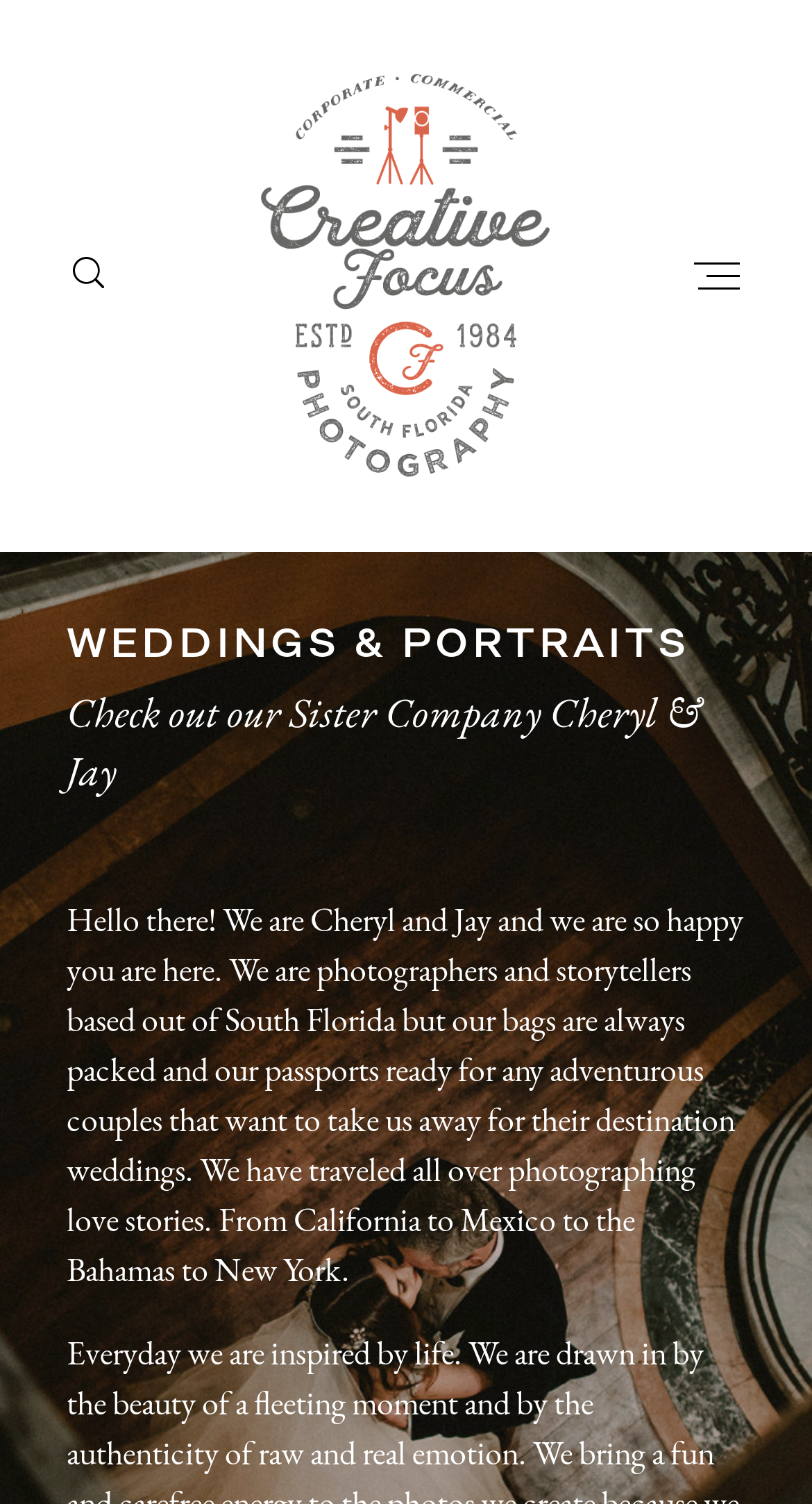Identify the bounding box of the UI element that matches this description: "All About Us".

[0.082, 0.489, 0.918, 0.555]